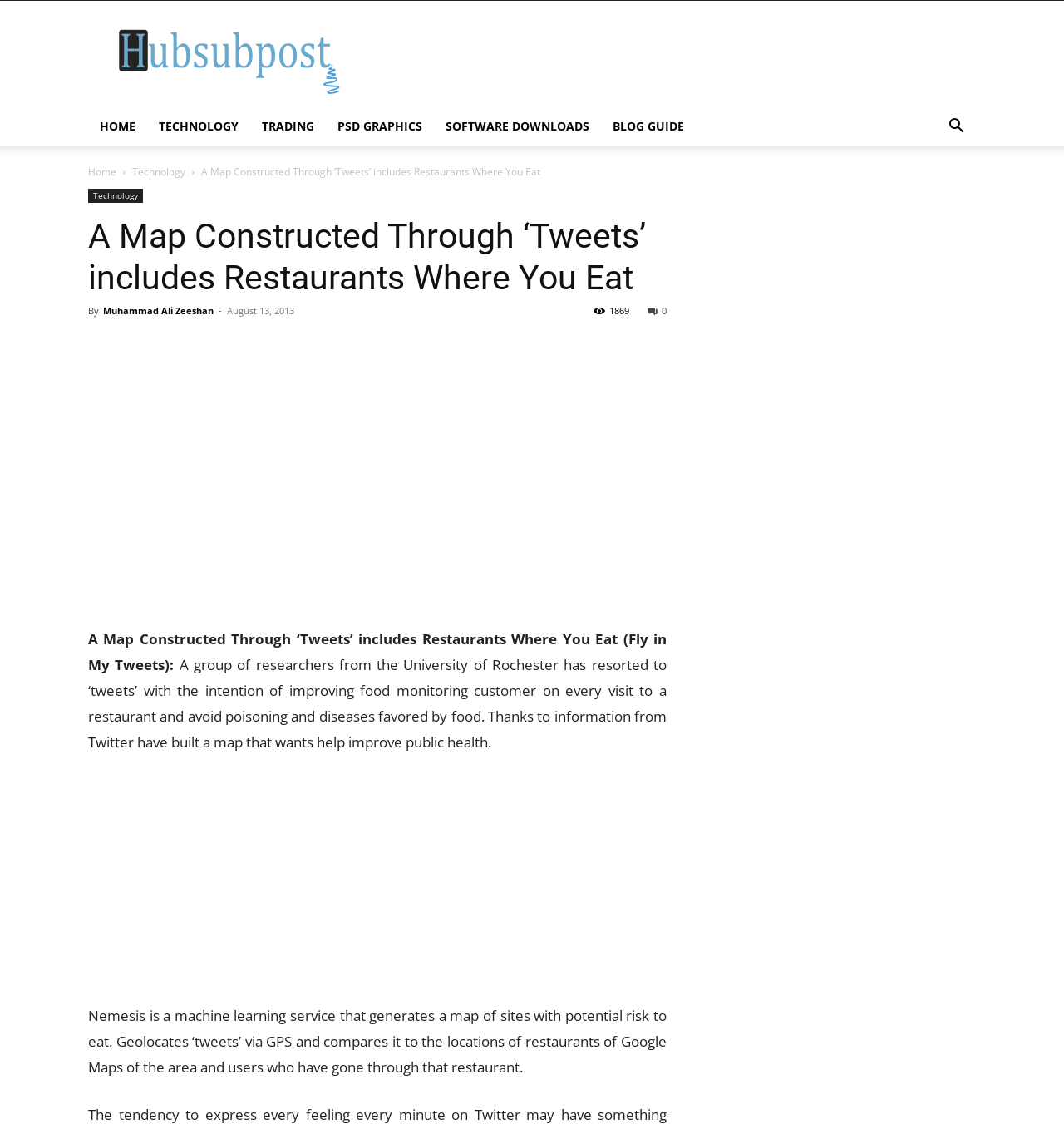Locate the bounding box coordinates of the element to click to perform the following action: 'Click on the 'TECHNOLOGY' link'. The coordinates should be given as four float values between 0 and 1, in the form of [left, top, right, bottom].

[0.138, 0.094, 0.235, 0.13]